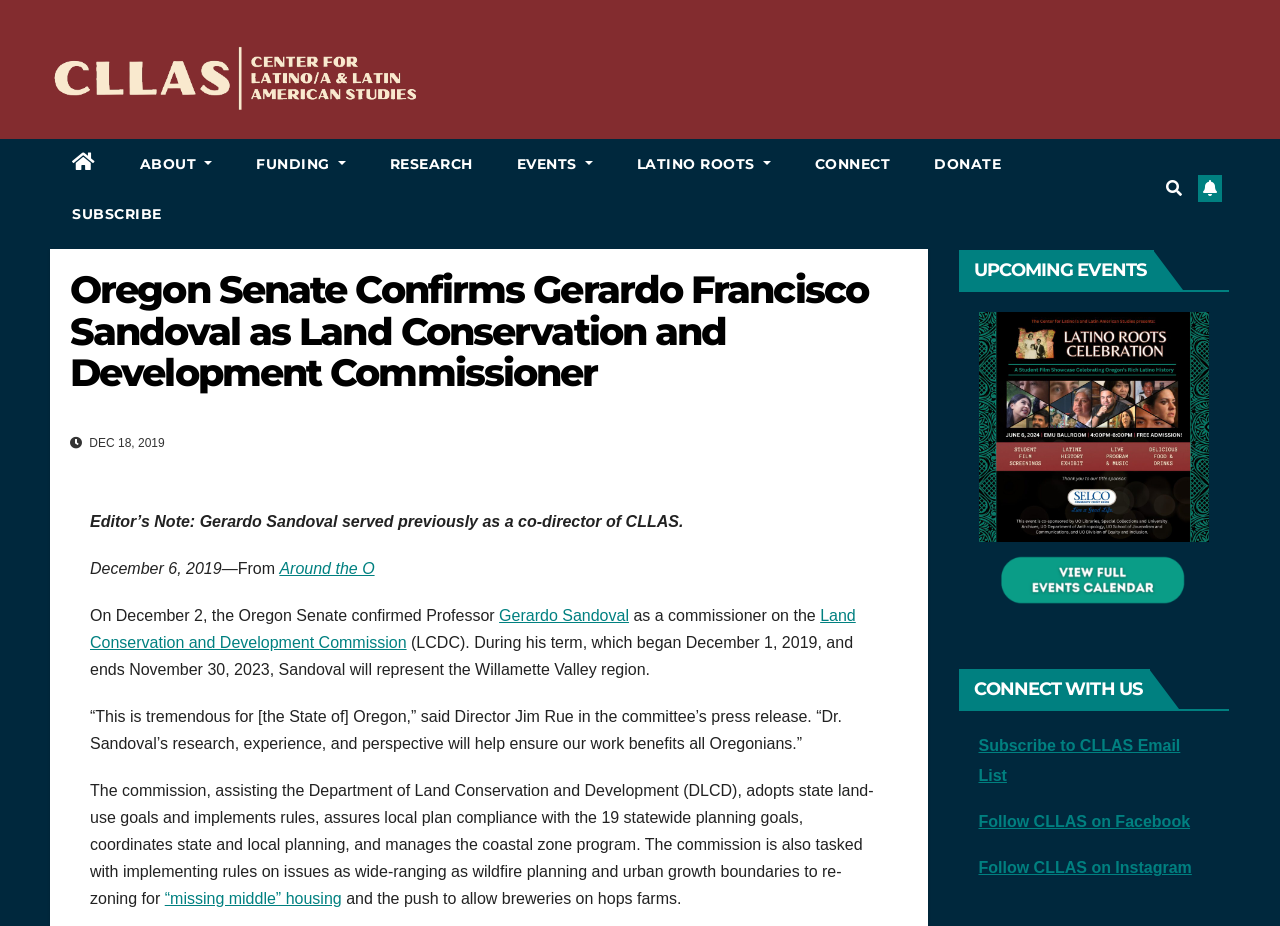Detail the webpage's structure and highlights in your description.

This webpage is about the confirmation of Professor Gerardo Sandoval as a commissioner on the Land Conservation and Development Commission (LCDC) by the Oregon Senate. 

At the top of the page, there is a navigation menu with links to various sections, including "ABOUT", "FUNDING", "RESEARCH", "EVENTS", "LATINO ROOTS", "CONNECT", and "DONATE". 

Below the navigation menu, there is a heading that reads "Oregon Senate Confirms Gerardo Francisco Sandoval as Land Conservation and Development Commissioner". 

Underneath the heading, there is a section with the date "DEC 18, 2019" and an editor's note that mentions Gerardo Sandoval's previous role as a co-director of CLLAS. 

The main content of the page is an article that announces Professor Sandoval's confirmation as a commissioner on the LCDC. The article mentions that he will represent the Willamette Valley region and quotes Director Jim Rue praising Sandoval's research, experience, and perspective. 

The article also explains the role of the LCDC, which includes adopting state land-use goals, implementing rules, and managing the coastal zone program. 

Further down the page, there are sections for "UPCOMING EVENTS" and "CONNECT WITH US", which include links to subscribe to the CLLAS email list, follow CLLAS on Facebook and Instagram, and other social media platforms.